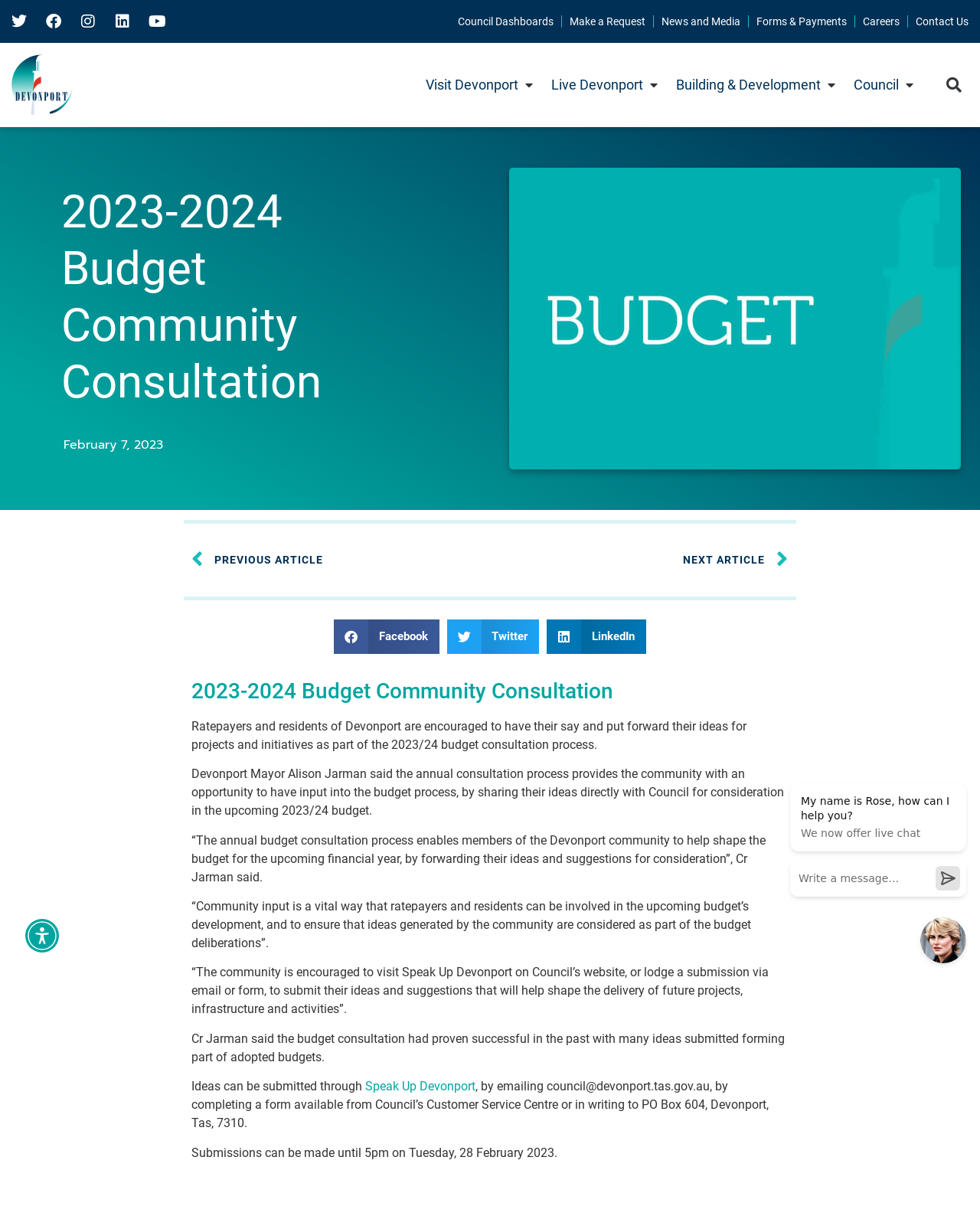Identify and extract the heading text of the webpage.

2023-2024 Budget Community Consultation